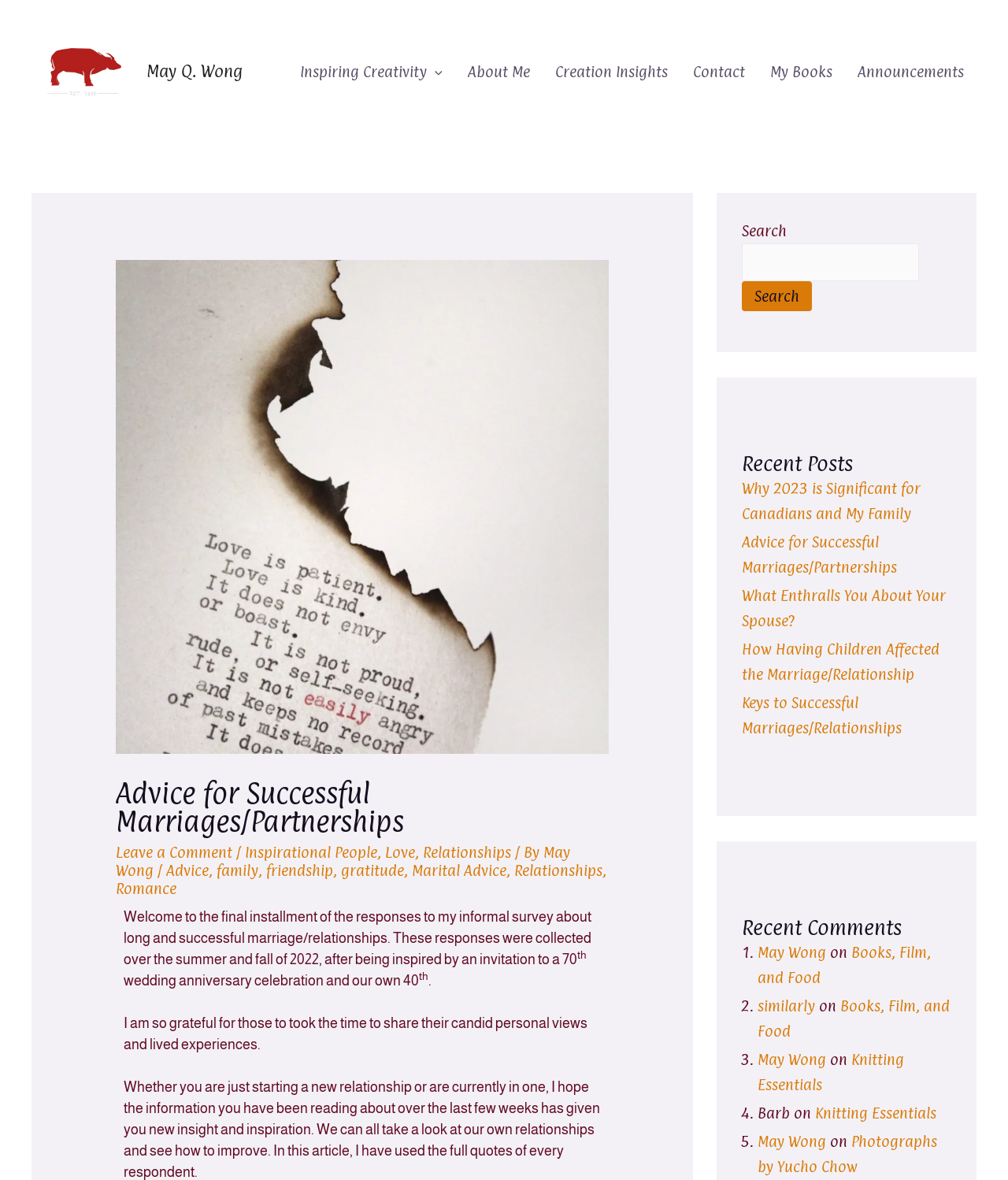Provide your answer in one word or a succinct phrase for the question: 
What is the topic of the article?

Advice for Successful Marriages/Partnerships